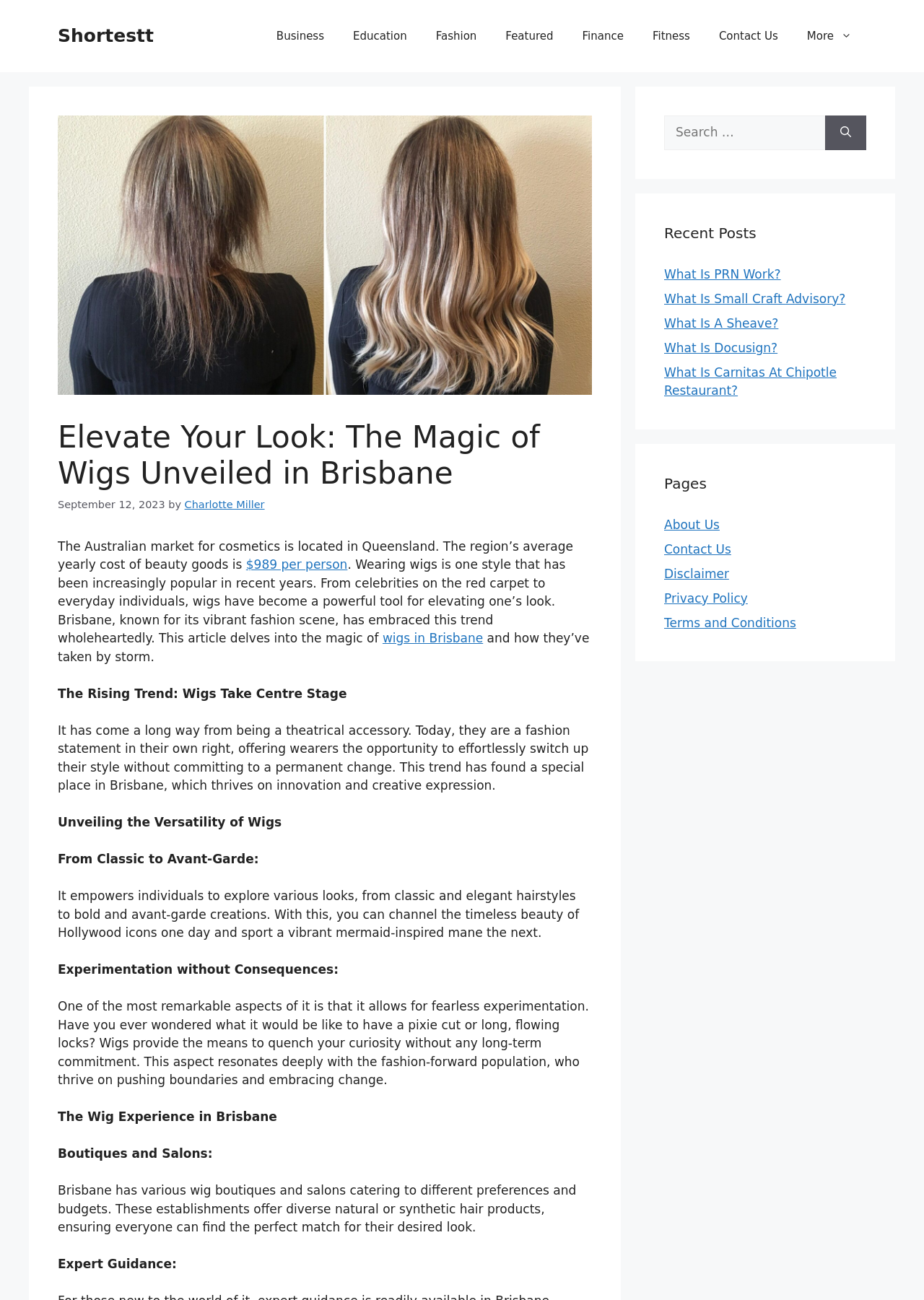Indicate the bounding box coordinates of the clickable region to achieve the following instruction: "Go to the About Us page."

[0.719, 0.398, 0.779, 0.409]